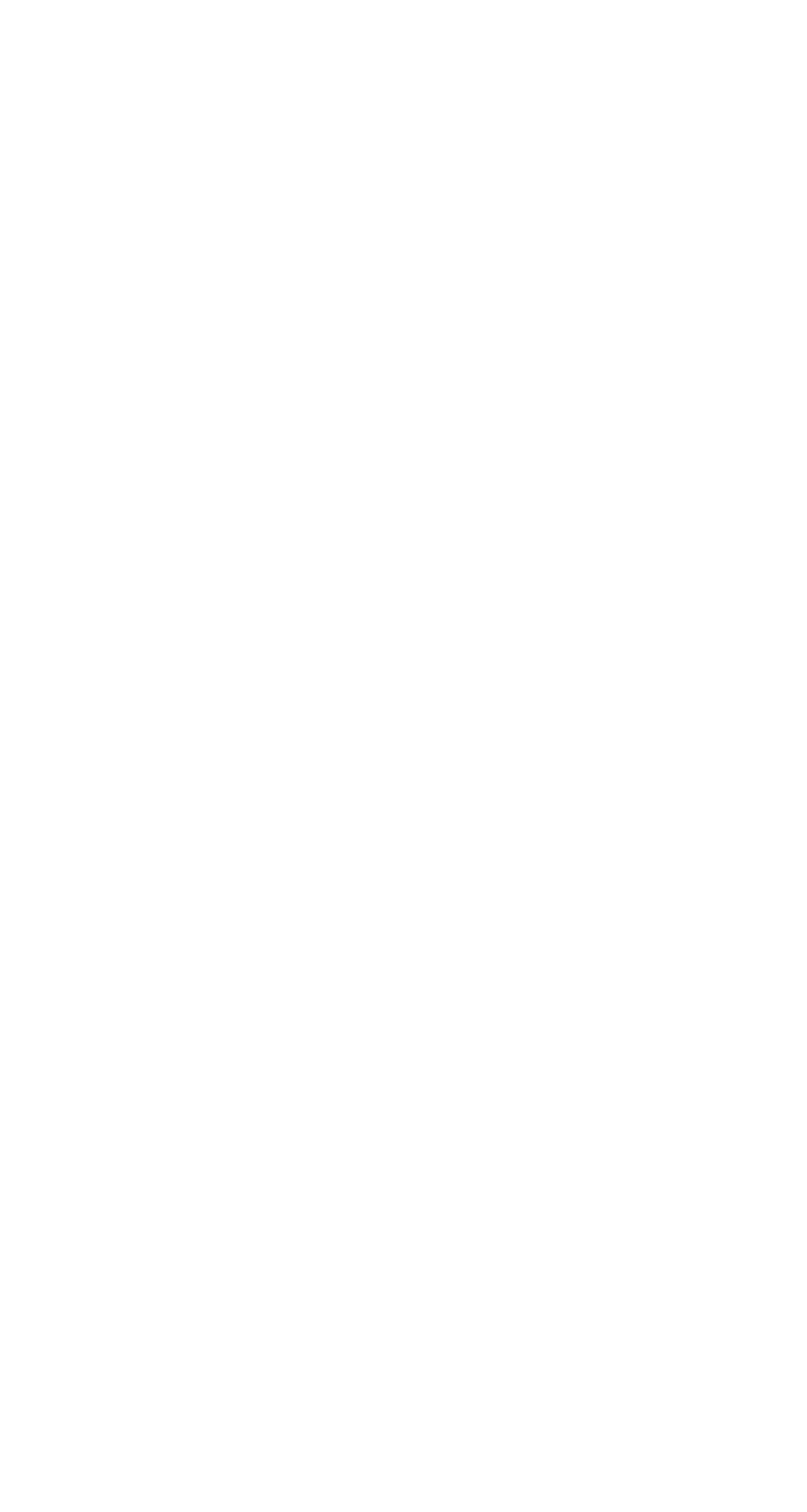Provide your answer in one word or a succinct phrase for the question: 
How many images are on the webpage?

2